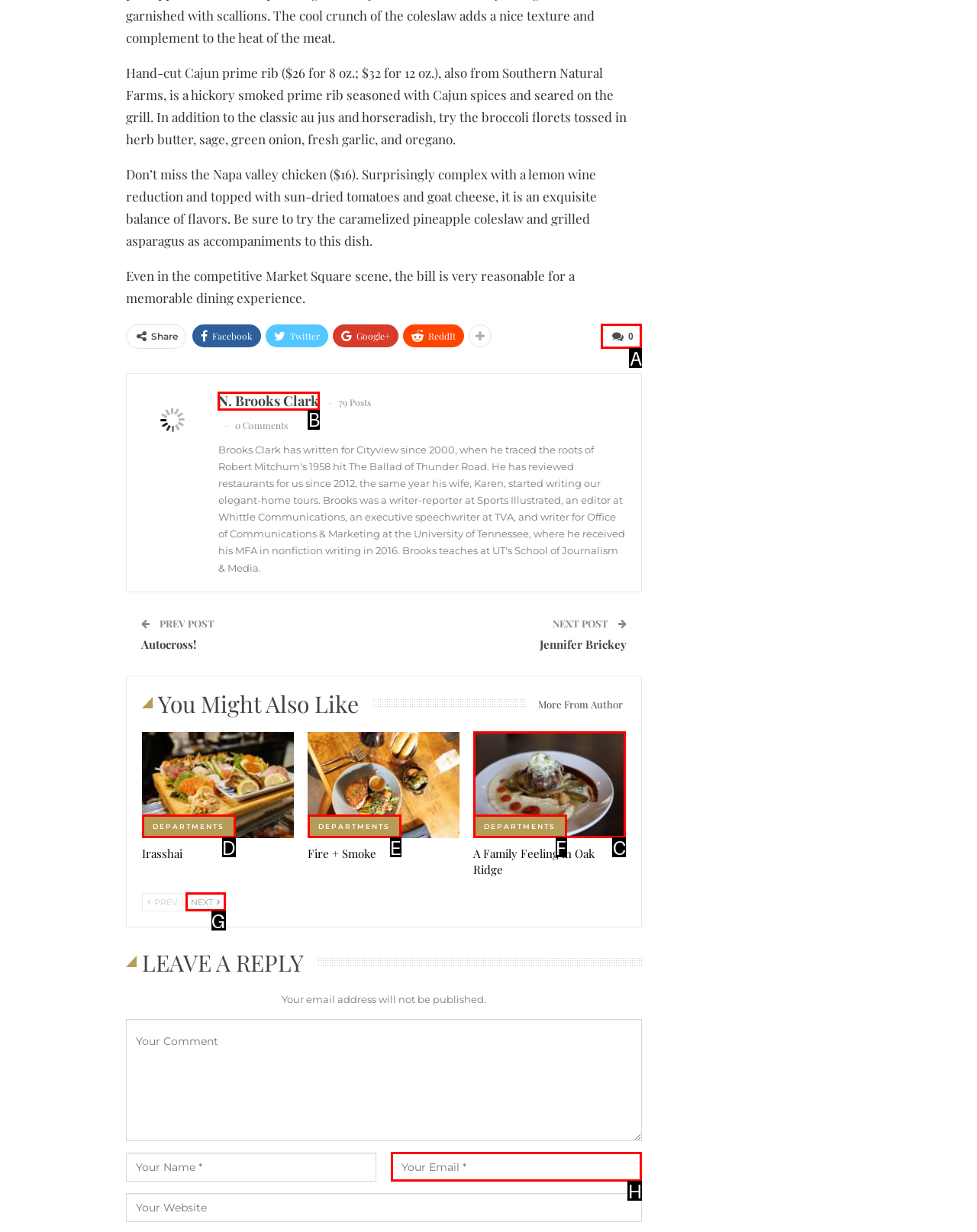Determine the letter of the element to click to accomplish this task: Visit the author's page. Respond with the letter.

B